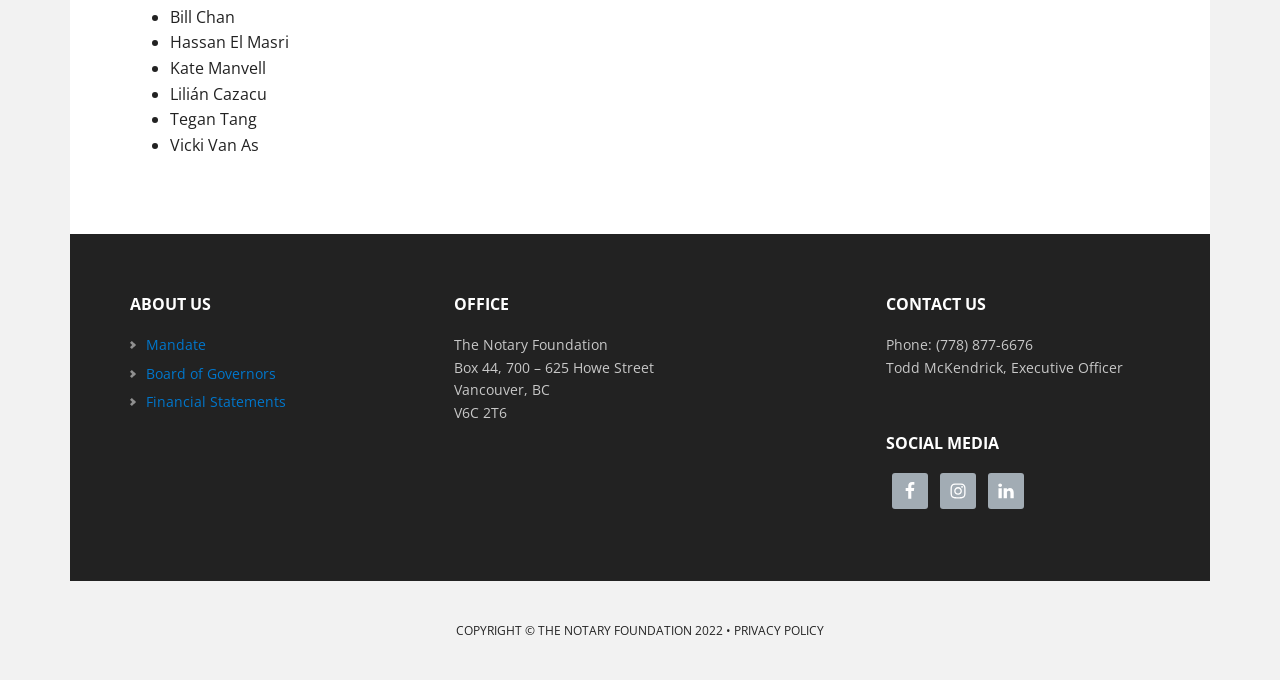Provide a brief response to the question using a single word or phrase: 
How many social media links are available?

3